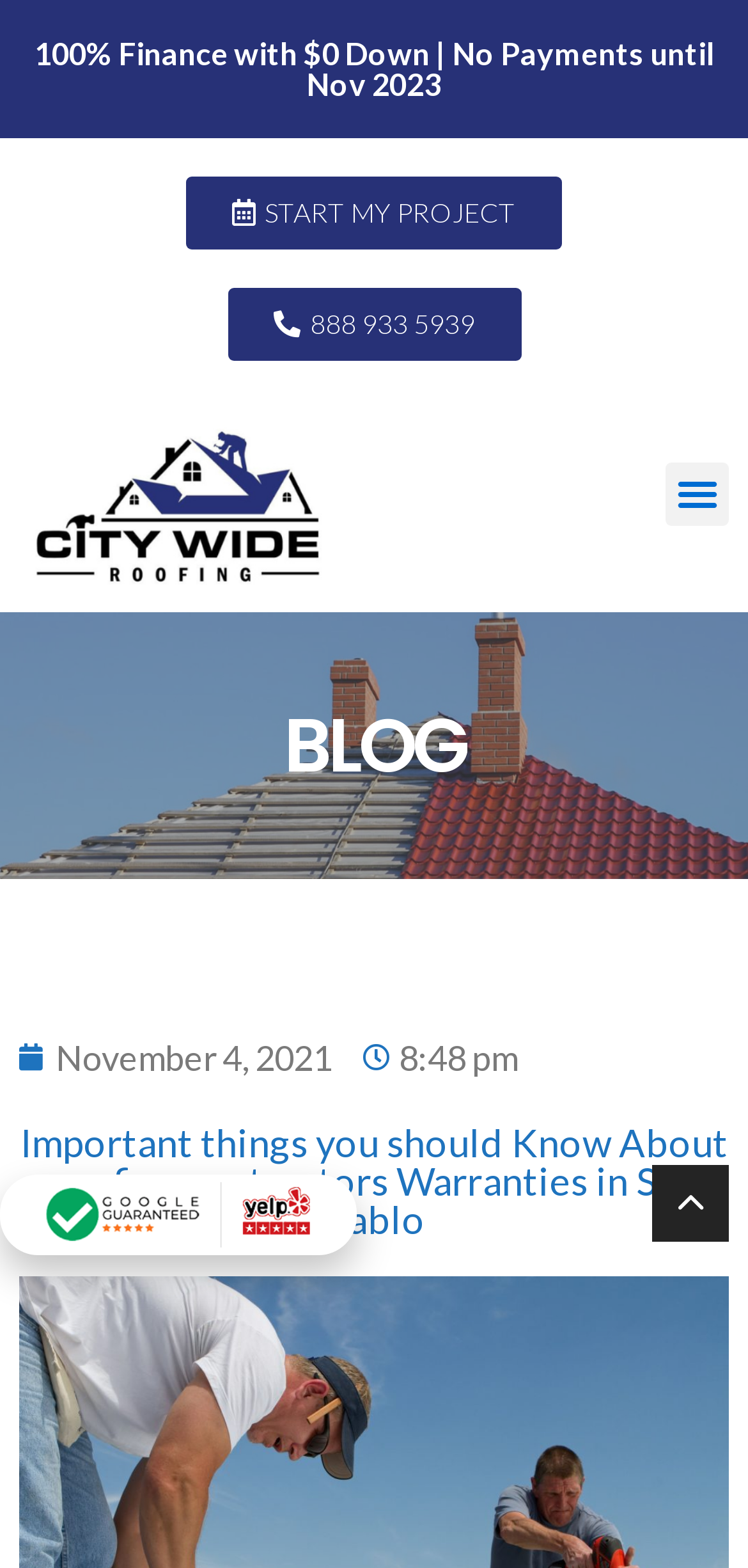Using the elements shown in the image, answer the question comprehensively: What is the latest blog post date?

The latest blog post date is mentioned as a link on the webpage, which is 'November 4, 2021'. This suggests that the latest blog post was published on this date.